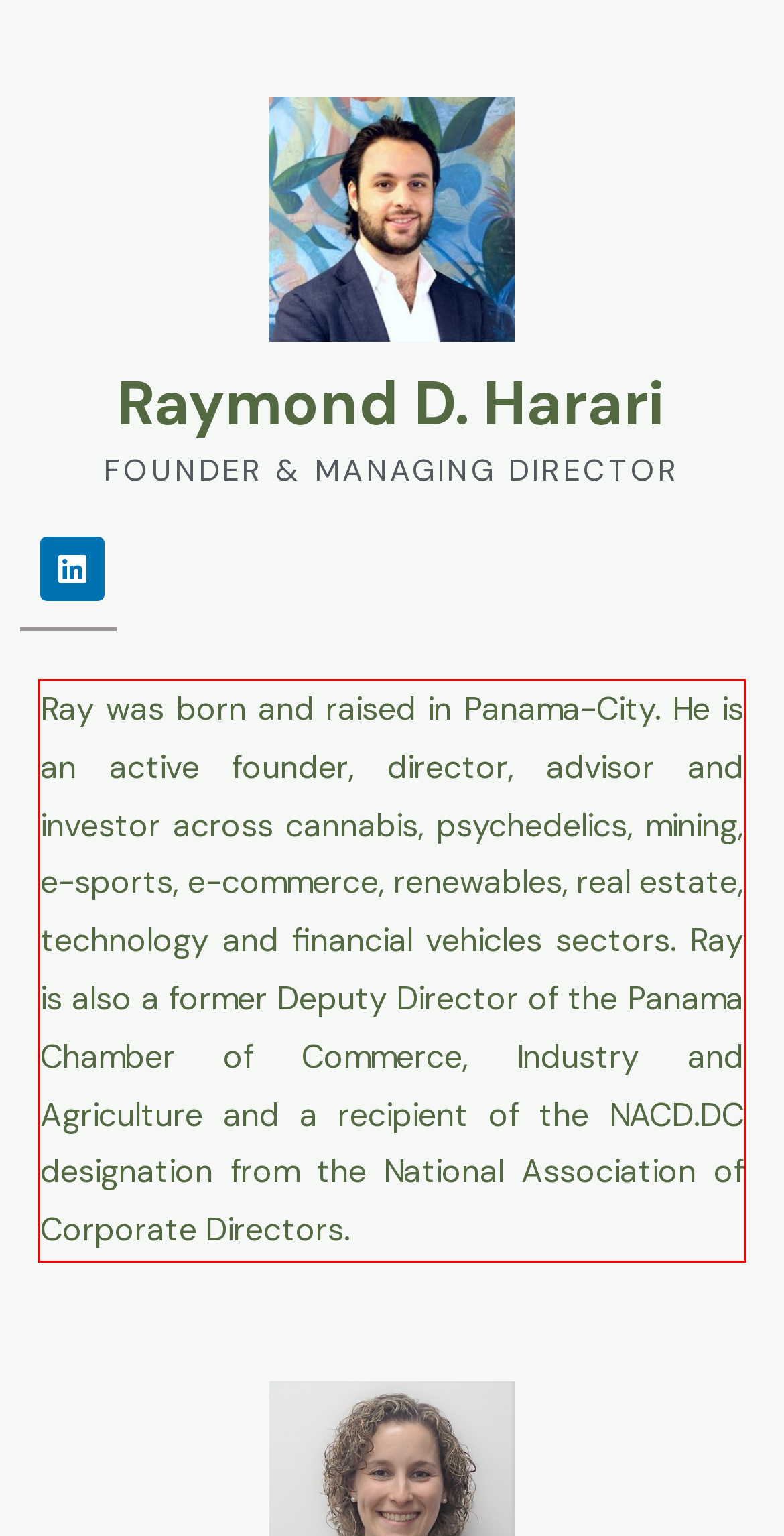Given a screenshot of a webpage containing a red rectangle bounding box, extract and provide the text content found within the red bounding box.

Ray was born and raised in Panama-City. He is an active founder, director, advisor and investor across cannabis, psychedelics, mining, e-sports, e-commerce, renewables, real estate, technology and financial vehicles sectors. Ray is also a former Deputy Director of the Panama Chamber of Commerce, Industry and Agriculture and a recipient of the NACD.DC designation from the National Association of Corporate Directors.